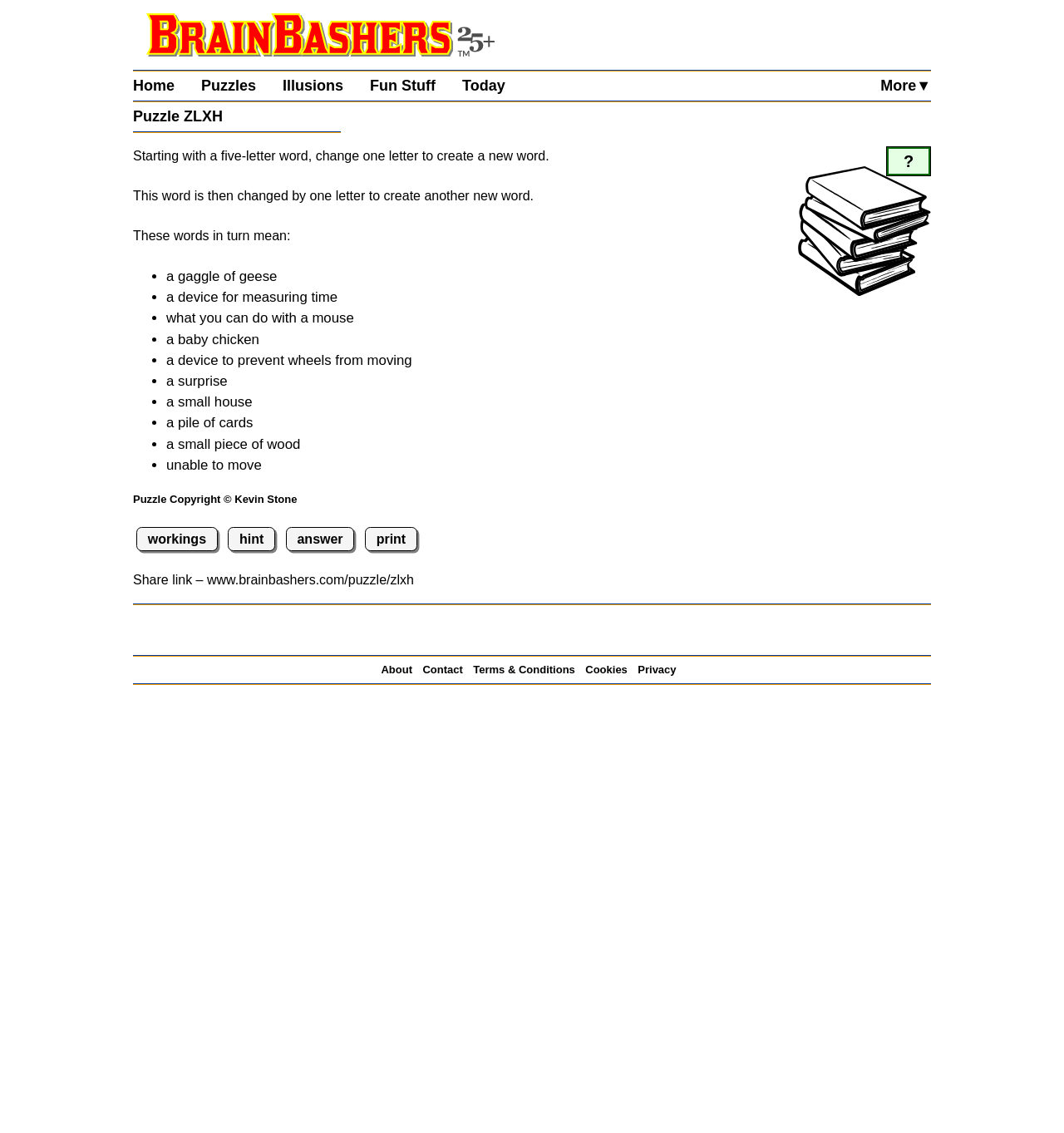Who is the copyright holder of the puzzle?
Carefully analyze the image and provide a thorough answer to the question.

The copyright information is provided at the bottom of the webpage, stating 'Puzzle Copyright © Kevin Stone', indicating that Kevin Stone is the copyright holder of the puzzle.